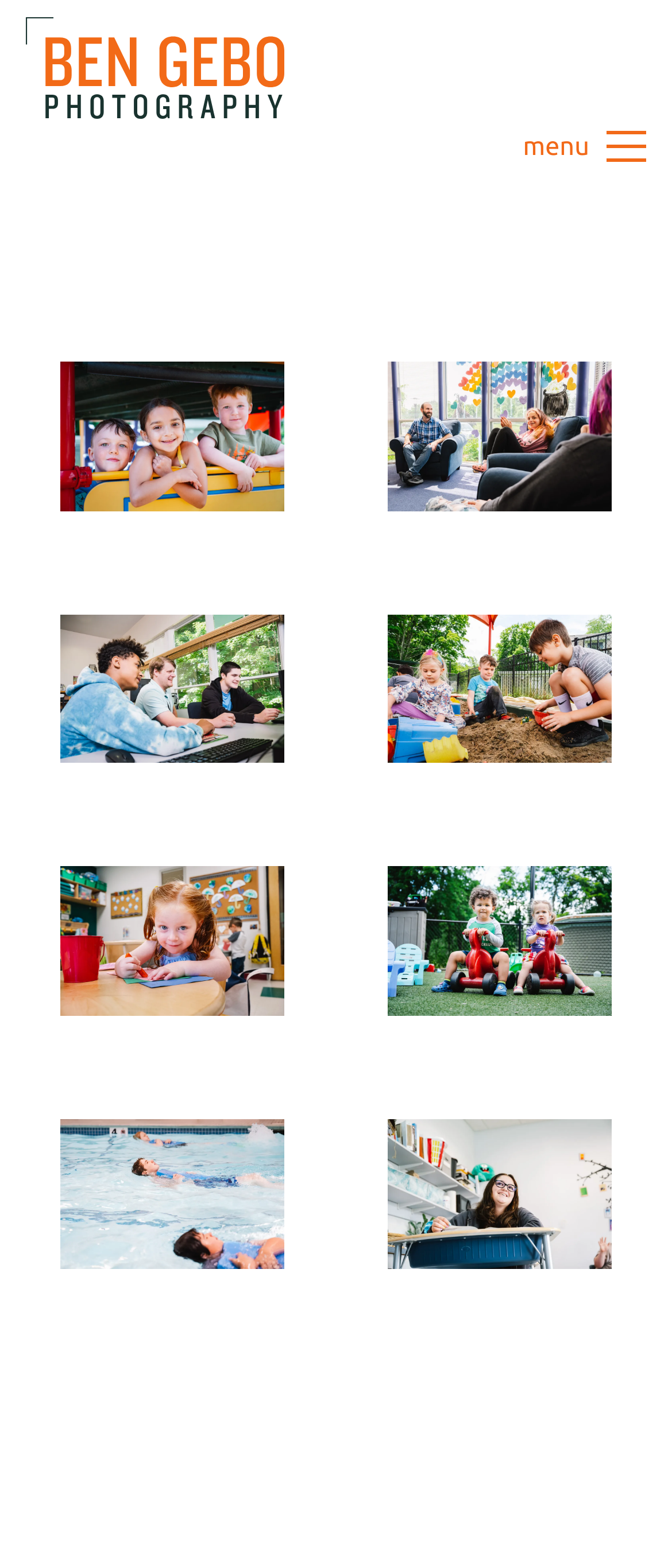Specify the bounding box coordinates of the element's region that should be clicked to achieve the following instruction: "Click the Ben Gebo Photography link". The bounding box coordinates consist of four float numbers between 0 and 1, in the format [left, top, right, bottom].

[0.038, 0.011, 0.423, 0.176]